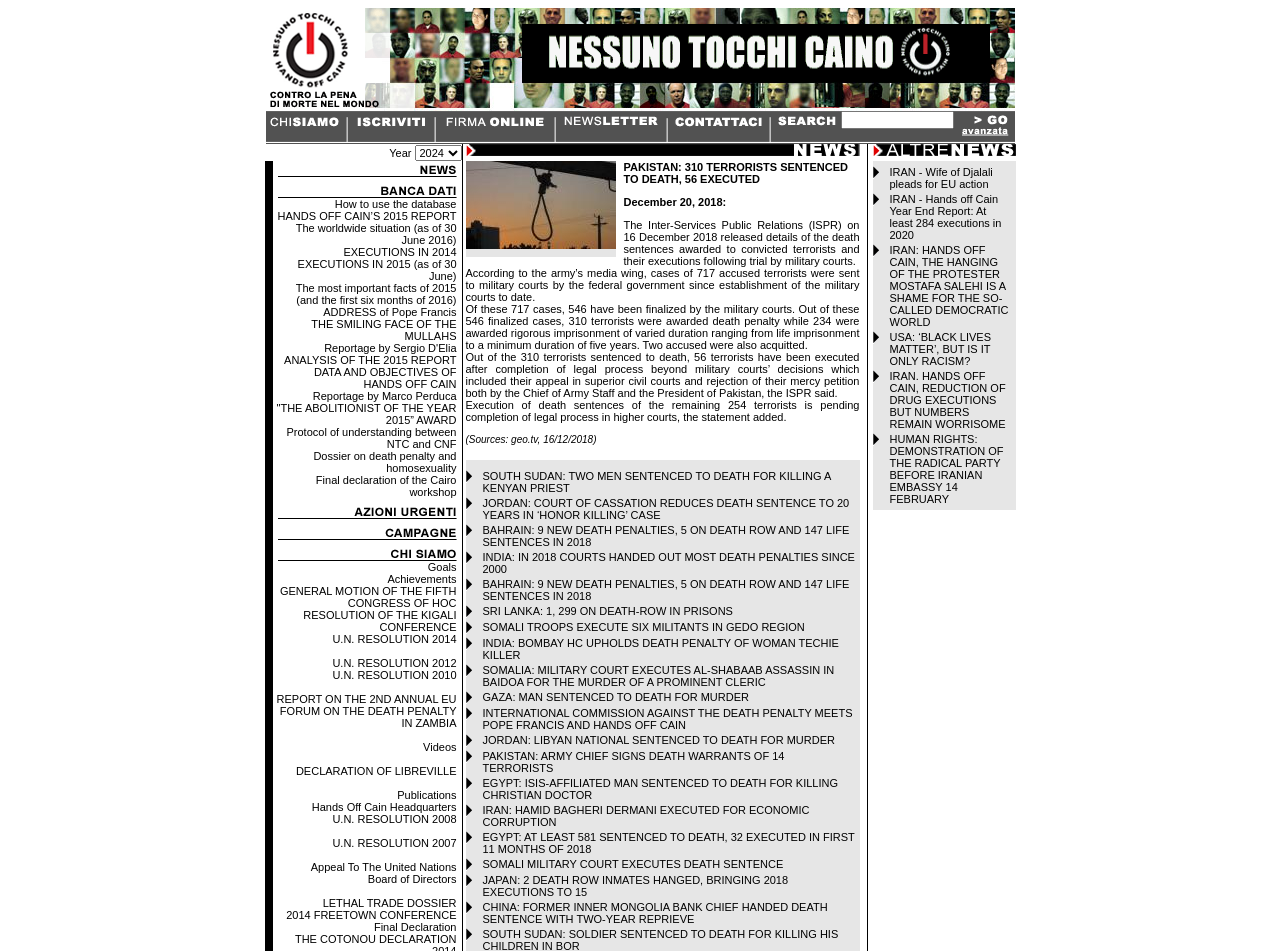Please specify the bounding box coordinates of the area that should be clicked to accomplish the following instruction: "Submit the form". The coordinates should consist of four float numbers between 0 and 1, i.e., [left, top, right, bottom].

[0.747, 0.117, 0.793, 0.132]